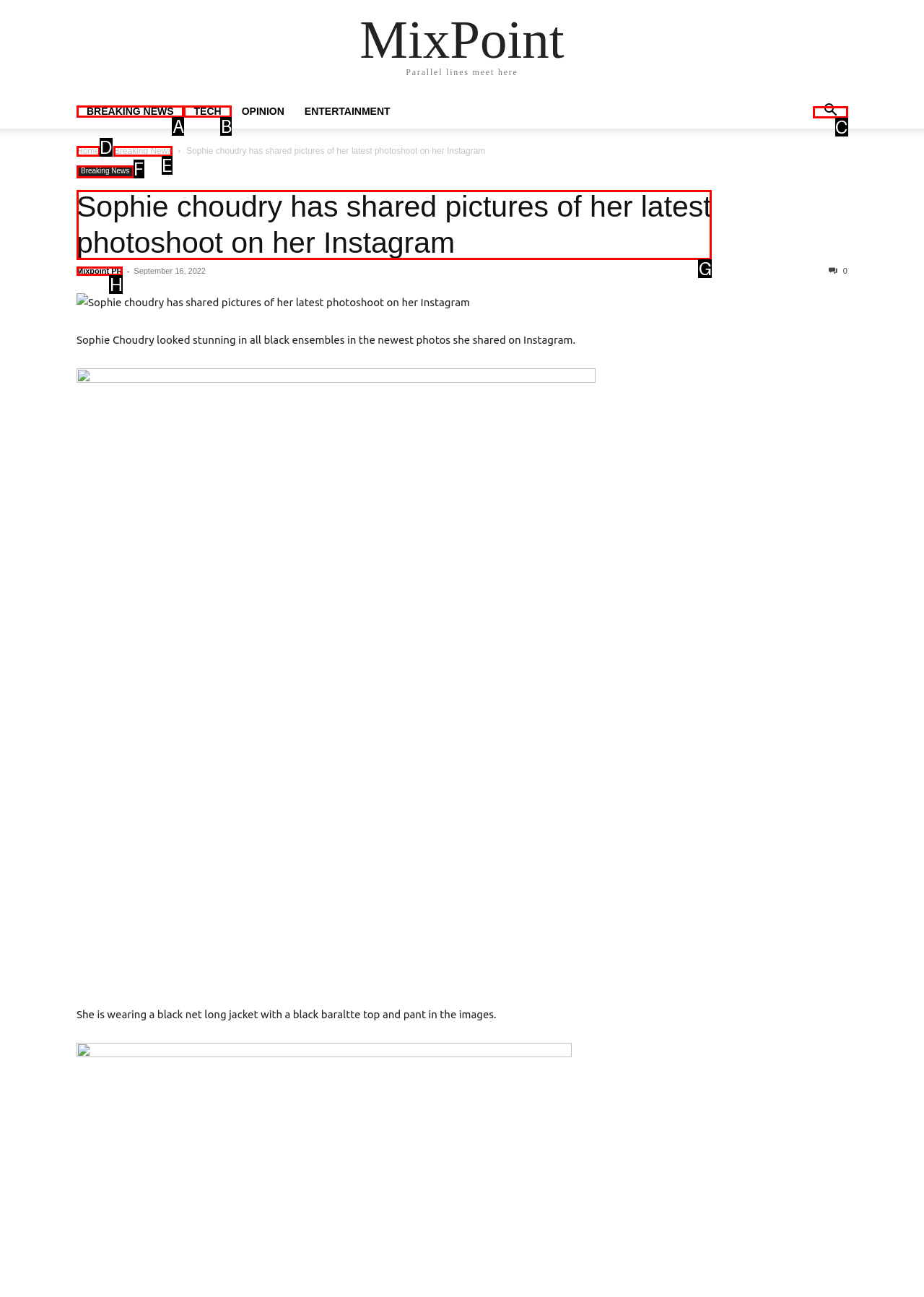Determine the HTML element that aligns with the description: Home
Answer by stating the letter of the appropriate option from the available choices.

D